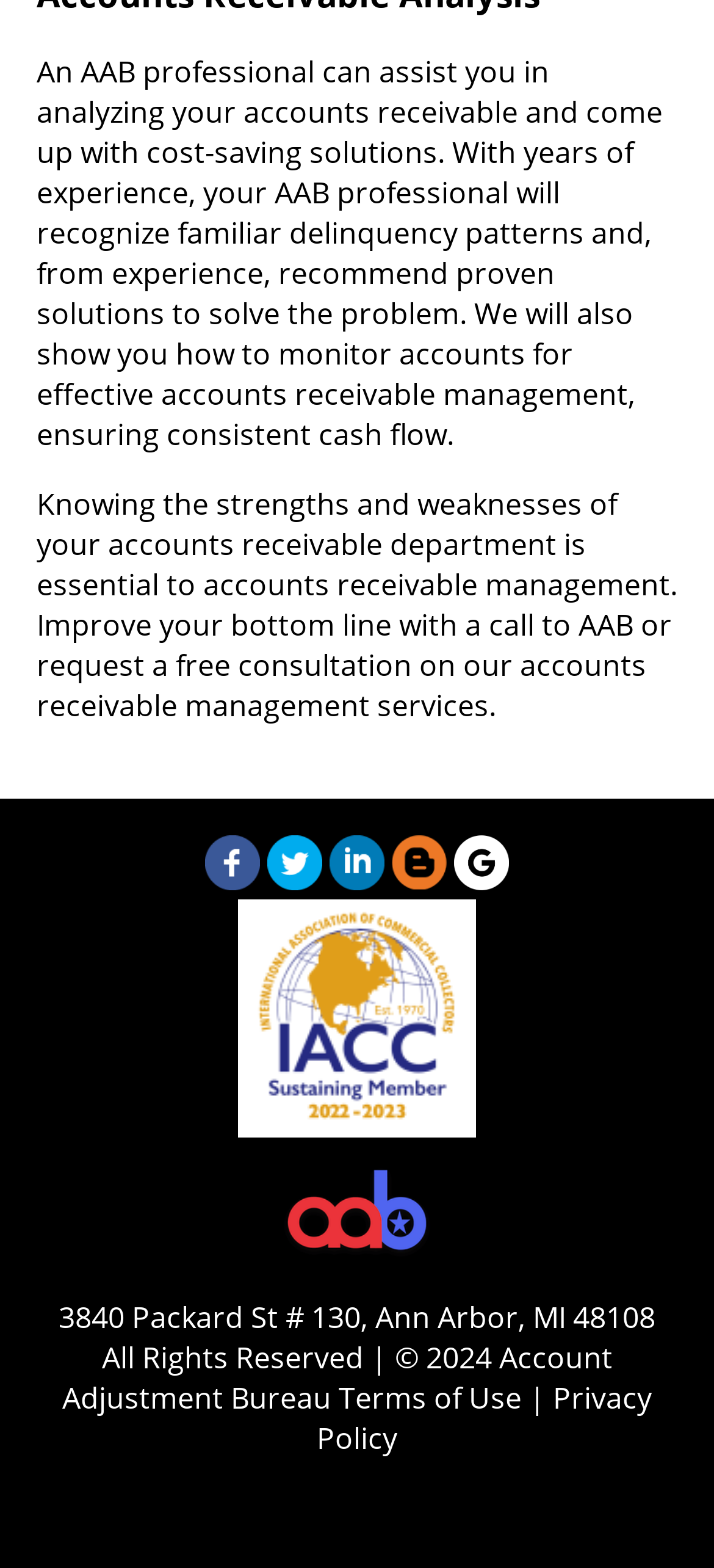Specify the bounding box coordinates of the region I need to click to perform the following instruction: "Visit the Account Adjustment Bureau homepage". The coordinates must be four float numbers in the range of 0 to 1, i.e., [left, top, right, bottom].

[0.395, 0.782, 0.605, 0.808]